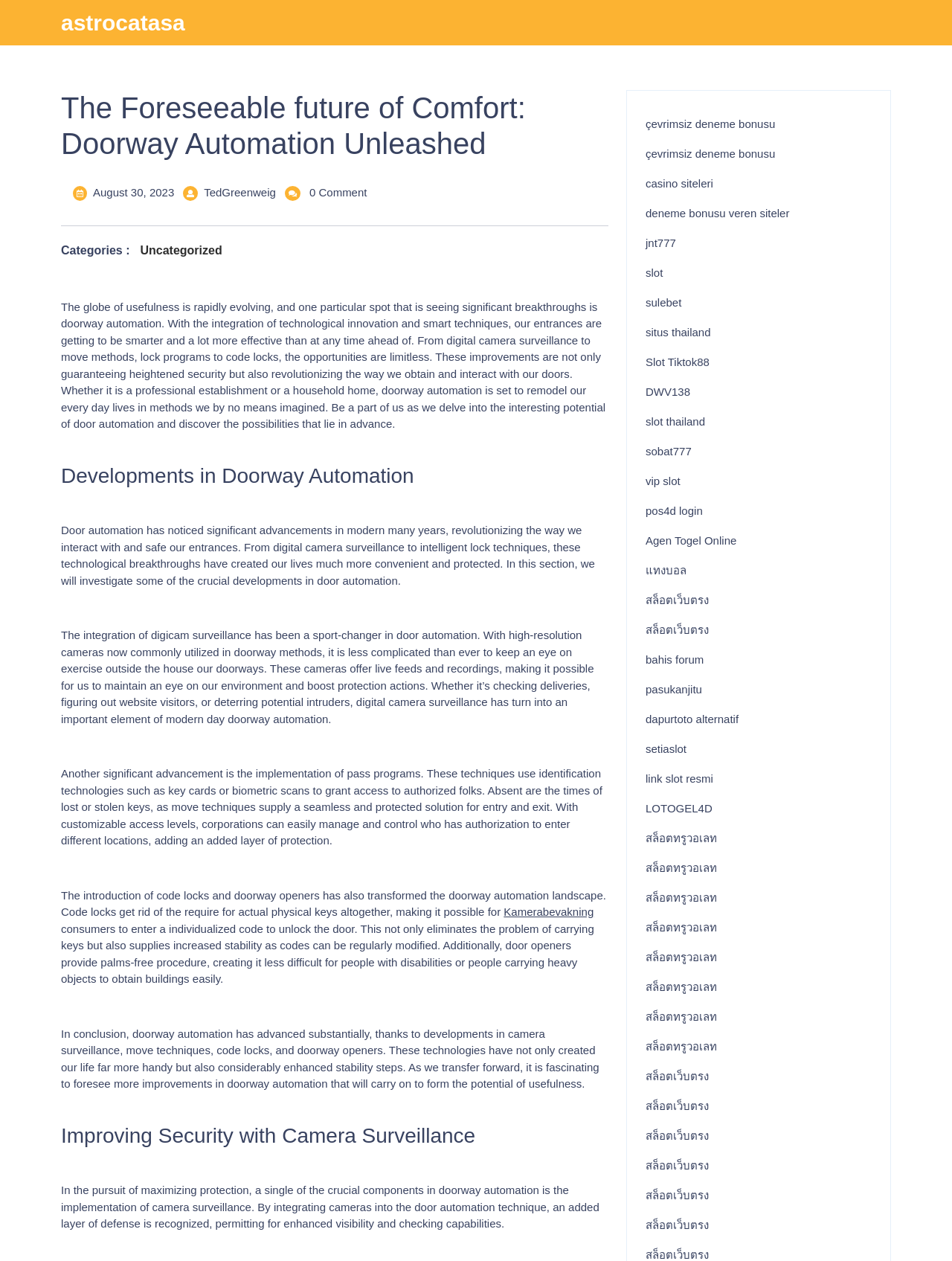What is the main topic of this webpage?
Based on the image, please offer an in-depth response to the question.

Based on the webpage content, it is clear that the main topic is doorway automation, as it discusses the advancements and benefits of automating doors, including camera surveillance, pass systems, code locks, and door openers.